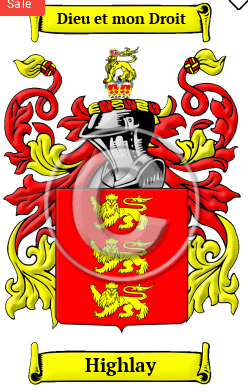Generate an elaborate caption for the image.

This image showcases the family crest of the Highlay family, prominently featuring a red shield adorned with three golden lions, each with a unique flourish. Above the shield, a knight's helmet symbolizes nobility and valiance. The crest is beautifully embellished with intricately designed red and gold scrollwork, conveying a sense of heritage and tradition. The motto "Dieu et mon Droit," which translates to "God and my right," is elegantly displayed at the top, exemplifying the family's values and commitment to righteousness. At the bottom, the name "Highlay" is inscribed, further identifying this distinguished lineage. This visual representation not only highlights the family's history but also serves as a testament to their lasting legacy.